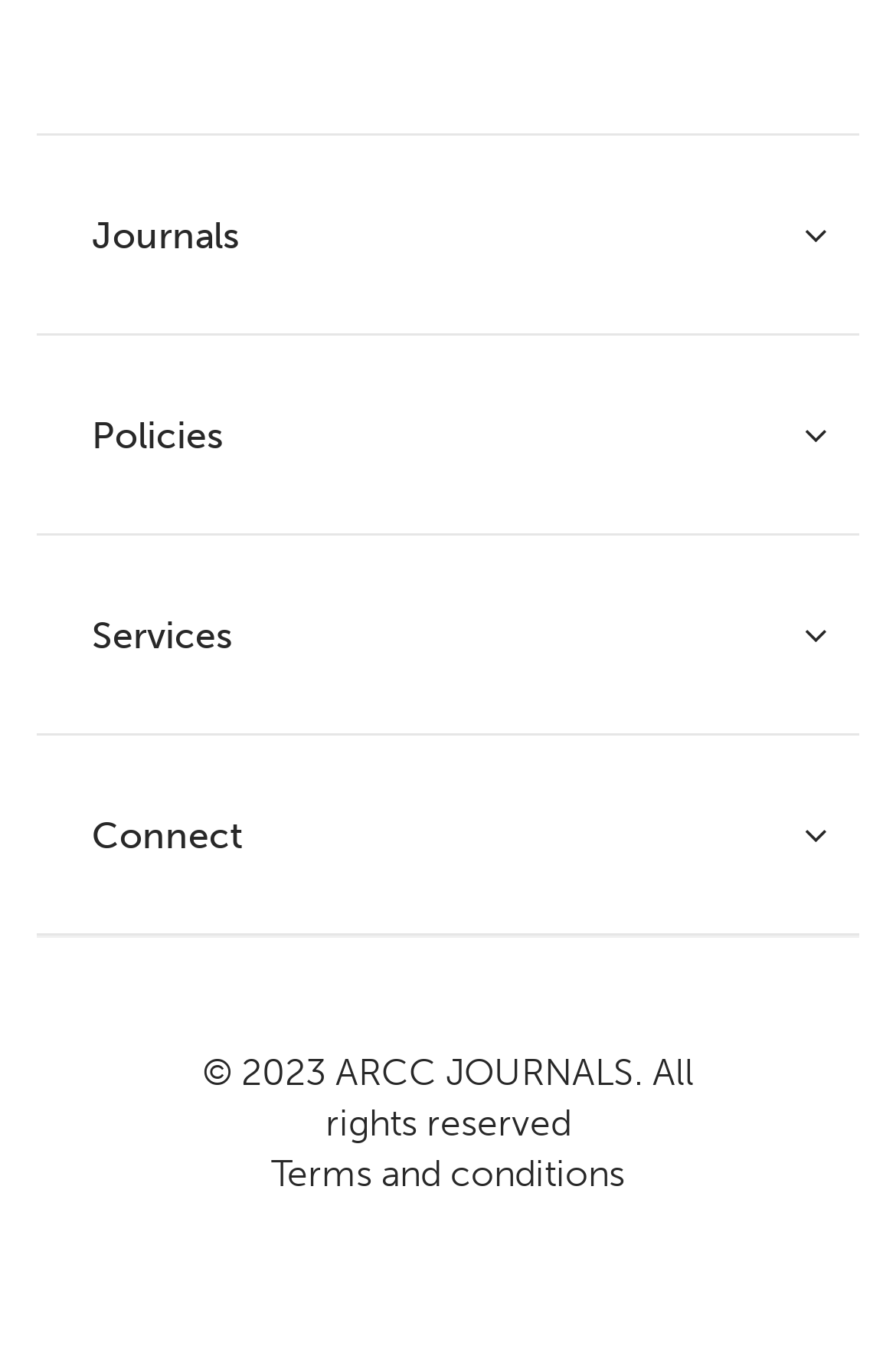What are the three main categories on this webpage?
Please respond to the question with as much detail as possible.

The webpage has three main categories, which are Journals, Policies, and Services. These categories are represented by three buttons at the top of the webpage, each with a dropdown list of links.